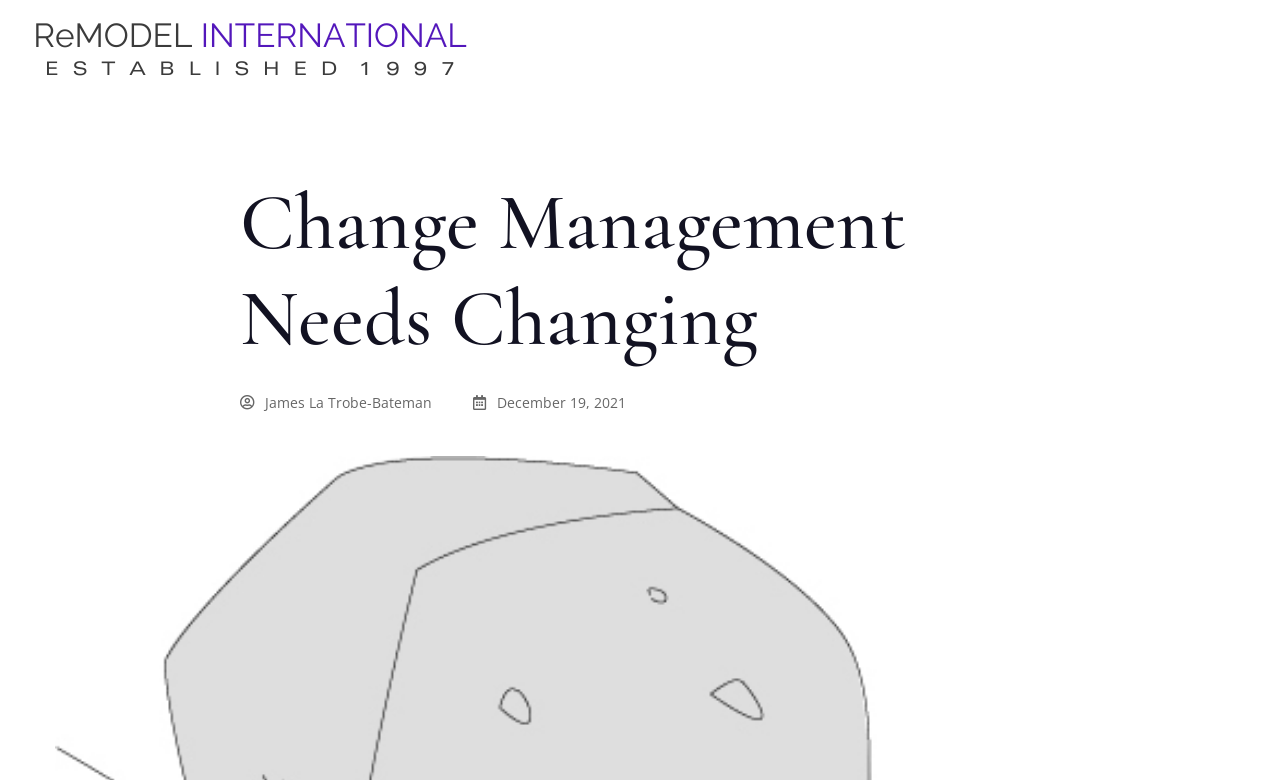Using the format (top-left x, top-left y, bottom-right x, bottom-right y), and given the element description, identify the bounding box coordinates within the screenshot: alt="Remodel International logo"

[0.0, 0.075, 0.391, 0.097]